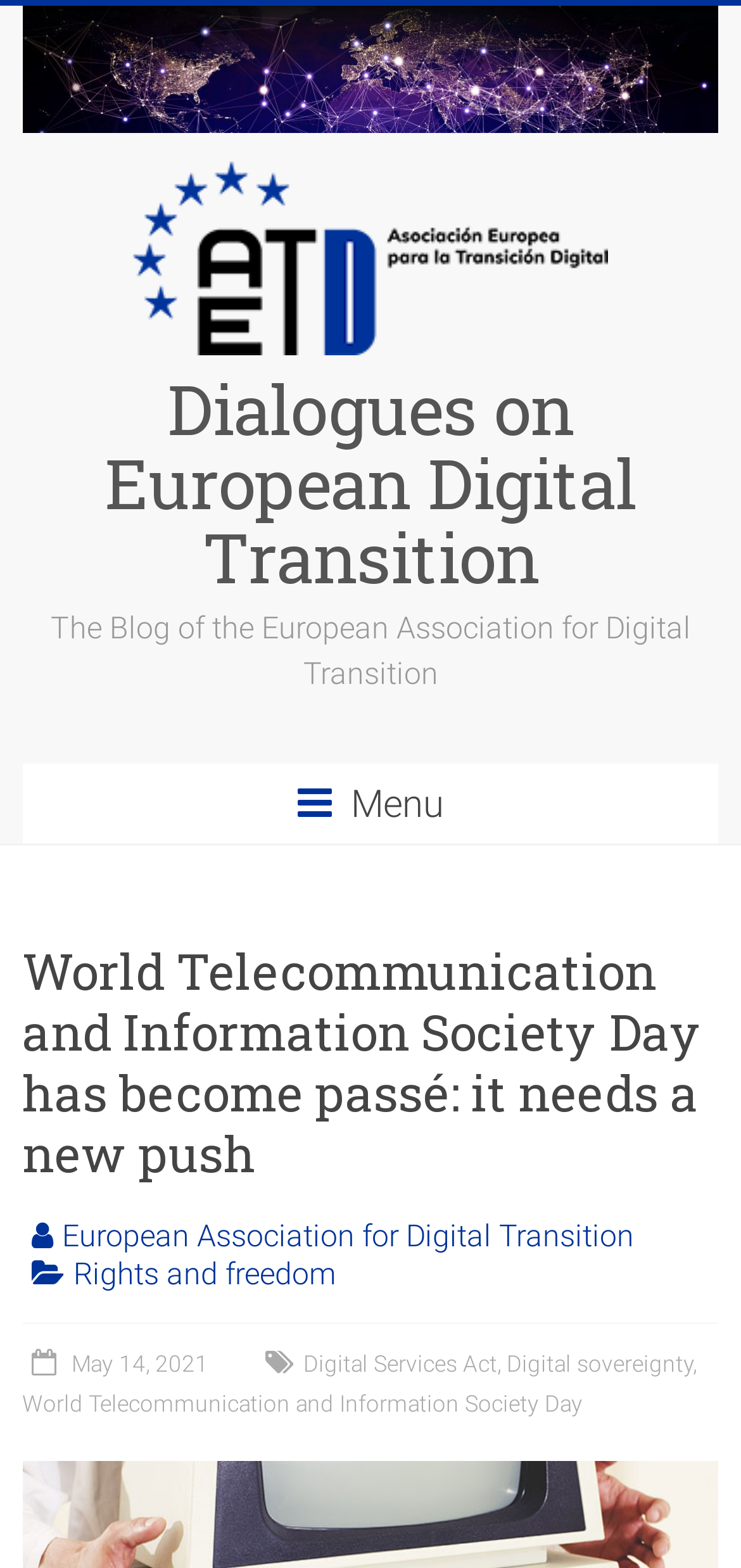What is the date of the latest article?
Please answer using one word or phrase, based on the screenshot.

May 14, 2021